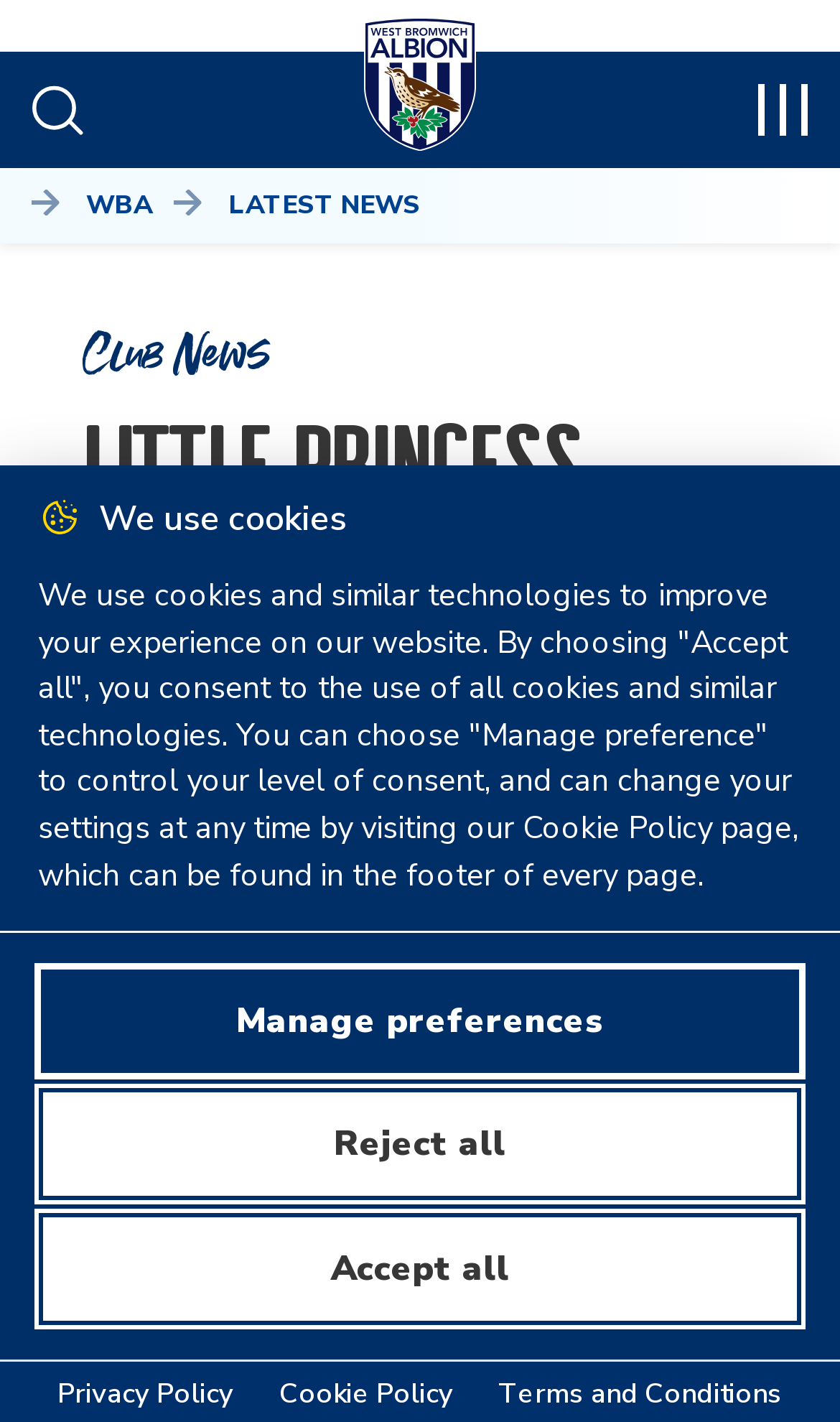Locate the bounding box coordinates of the element that should be clicked to execute the following instruction: "Search for something".

None